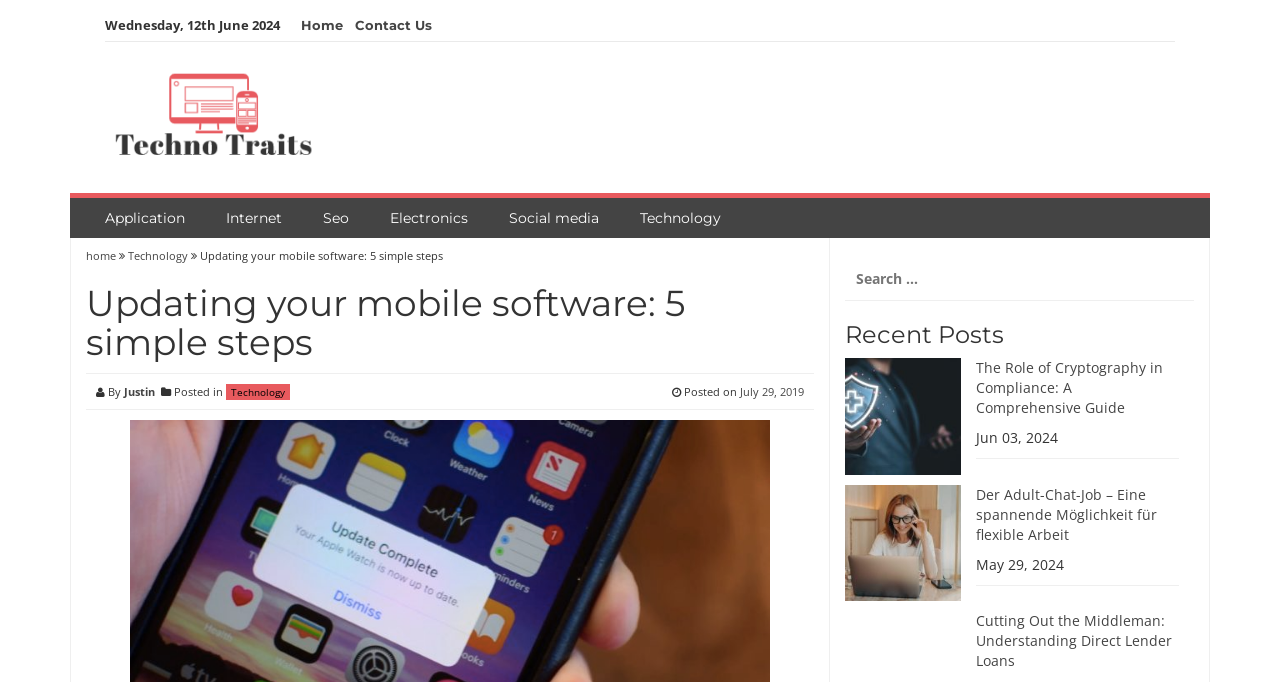Find the bounding box of the UI element described as follows: "July 29, 2019".

[0.578, 0.563, 0.628, 0.585]